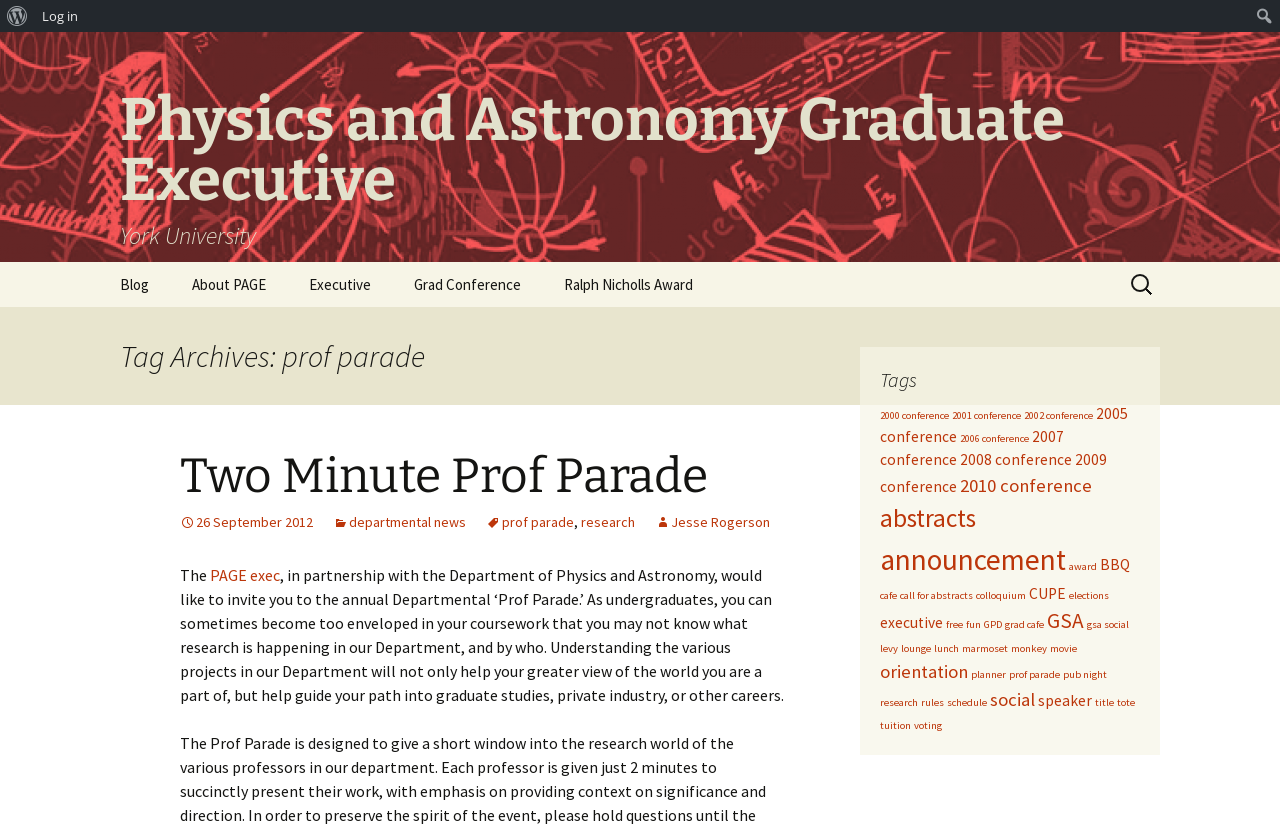Provide a brief response to the question below using one word or phrase:
What is the function of the search box on this webpage?

To search for content